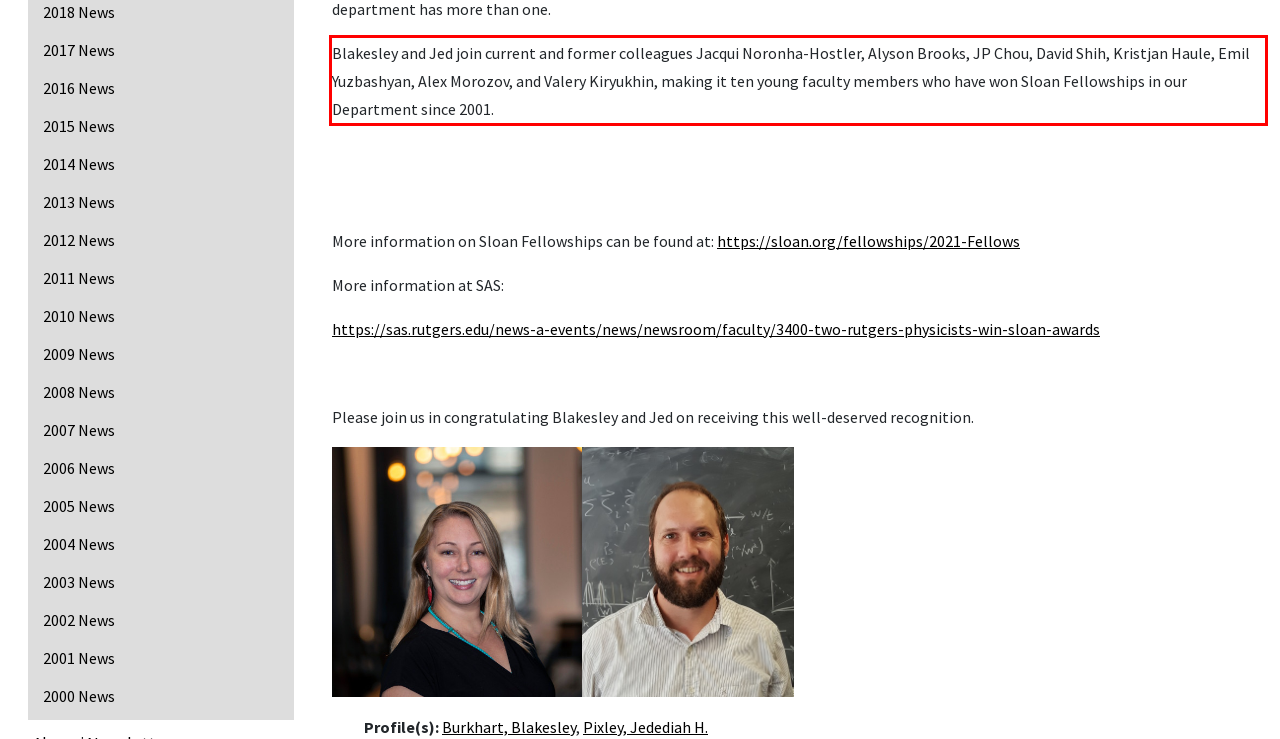Using OCR, extract the text content found within the red bounding box in the given webpage screenshot.

Blakesley and Jed join current and former colleagues Jacqui Noronha-Hostler, Alyson Brooks, JP Chou, David Shih, Kristjan Haule, Emil Yuzbashyan, Alex Morozov, and Valery Kiryukhin, making it ten young faculty members who have won Sloan Fellowships in our Department since 2001.